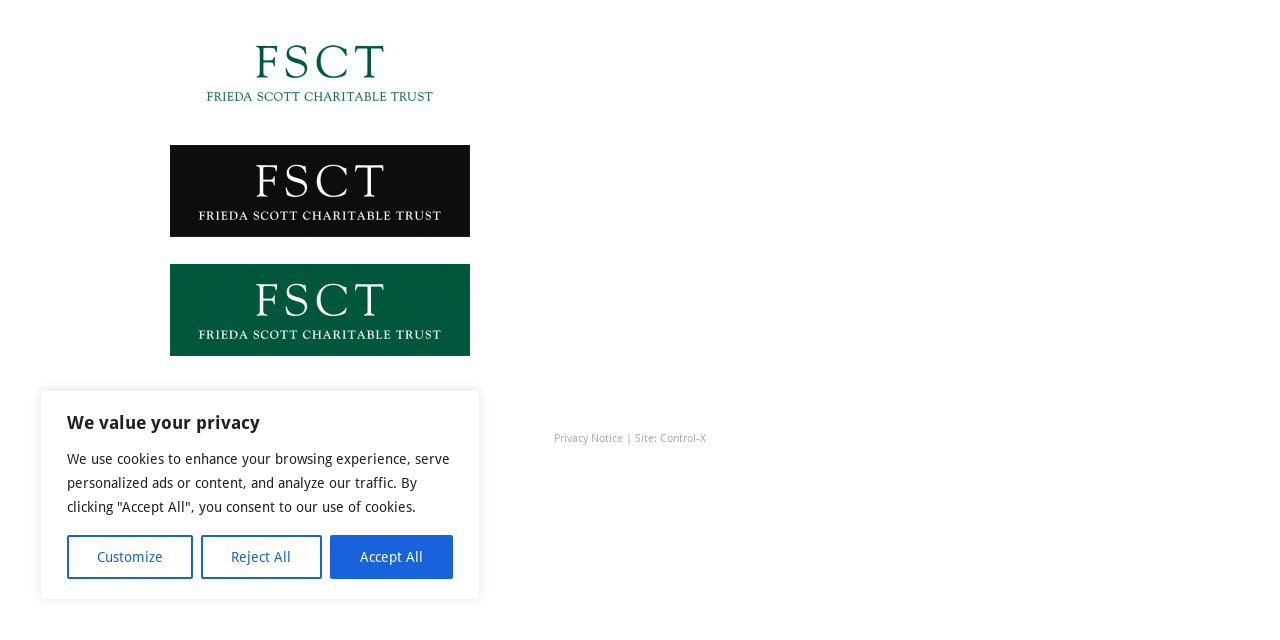Determine the bounding box coordinates of the UI element that matches the following description: "alt="fsct_cmyk_neg"". The coordinates should be four float numbers between 0 and 1 in the format [left, top, right, bottom].

[0.133, 0.16, 0.367, 0.19]